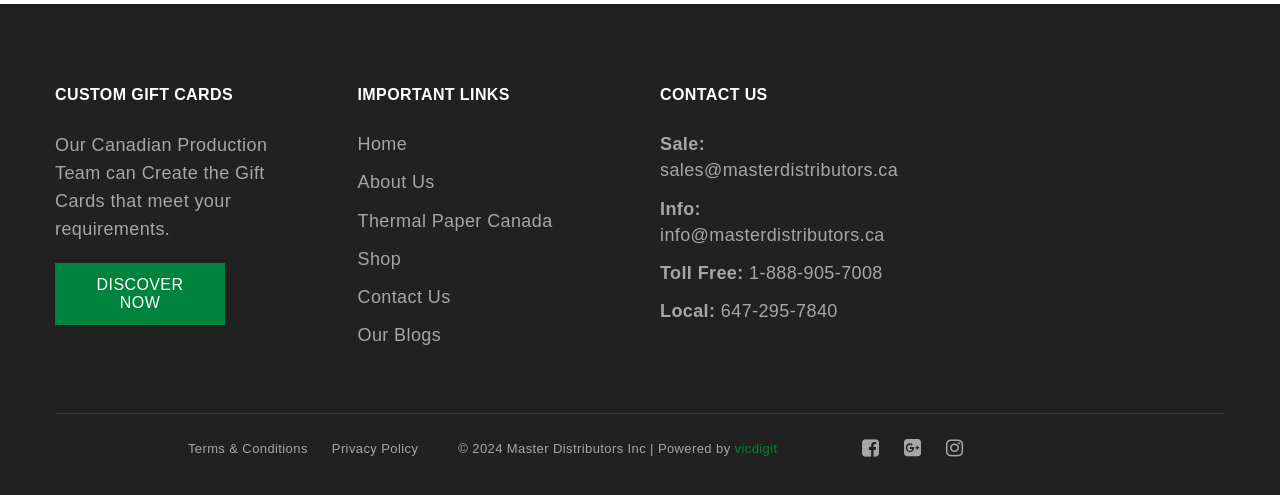Using the format (top-left x, top-left y, bottom-right x, bottom-right y), and given the element description, identify the bounding box coordinates within the screenshot: Terms & Conditions

[0.147, 0.877, 0.24, 0.935]